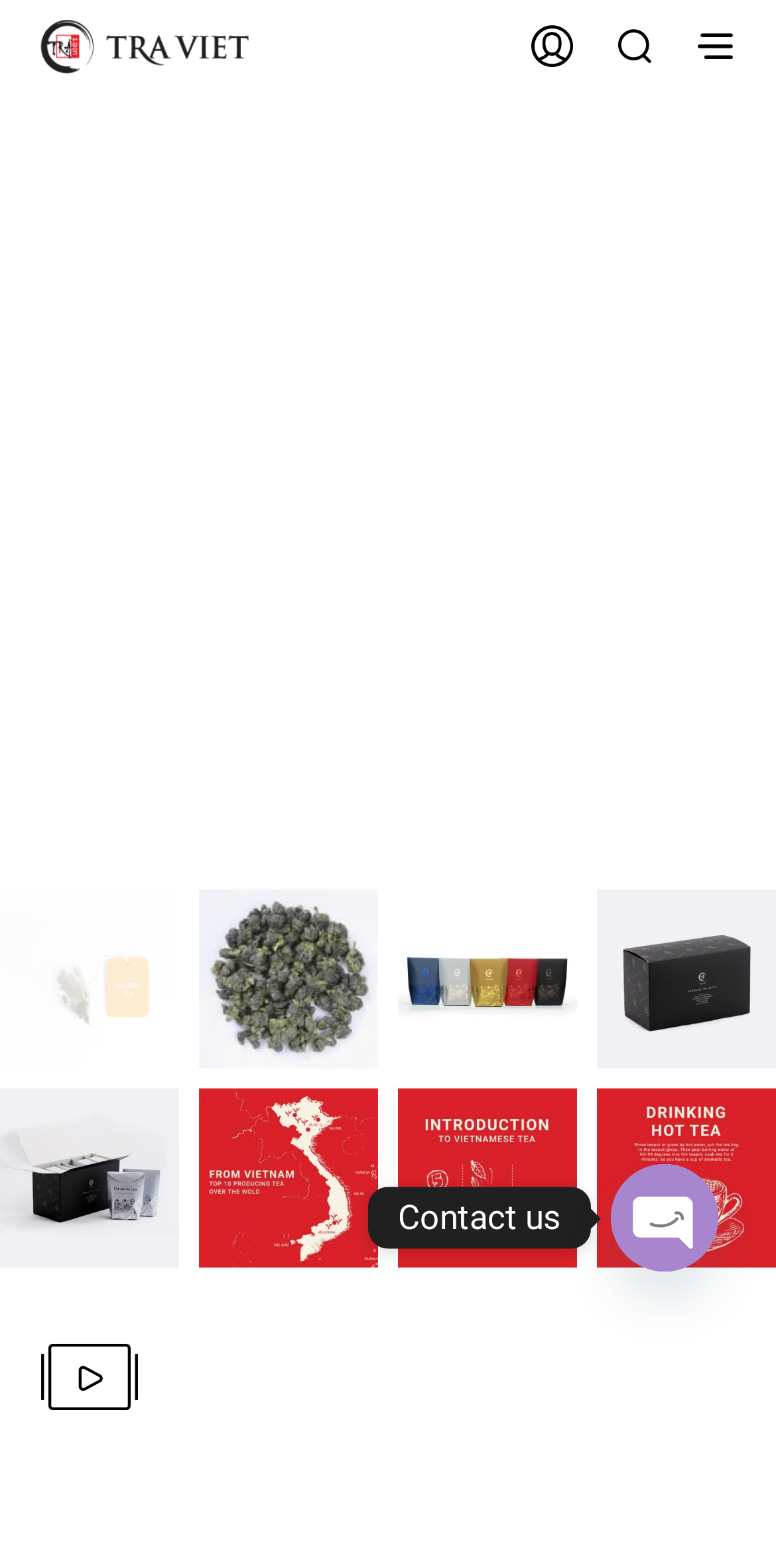How many images are displayed on the webpage?
Please respond to the question thoroughly and include all relevant details.

There are multiple images on the webpage, including images of Oolong tea, logos, and icons, which are scattered throughout the page and serve different purposes.